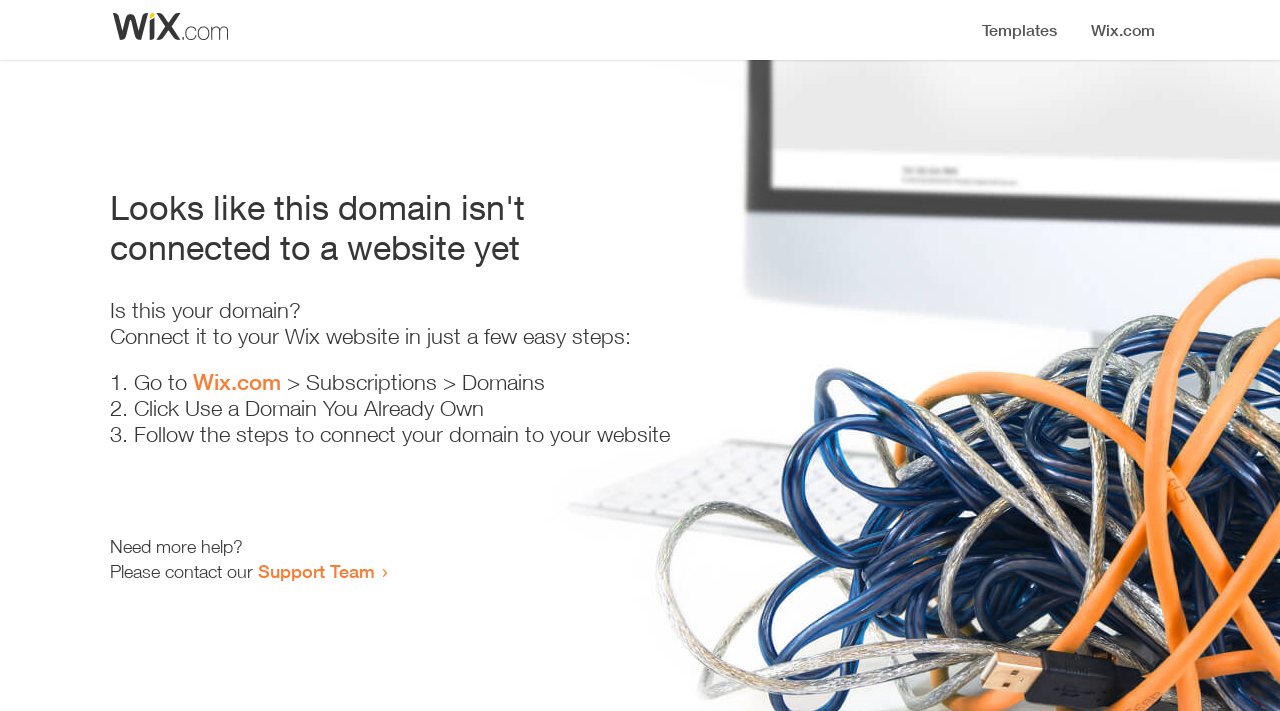Where can I get more help?
Based on the visual content, answer with a single word or a brief phrase.

Support Team